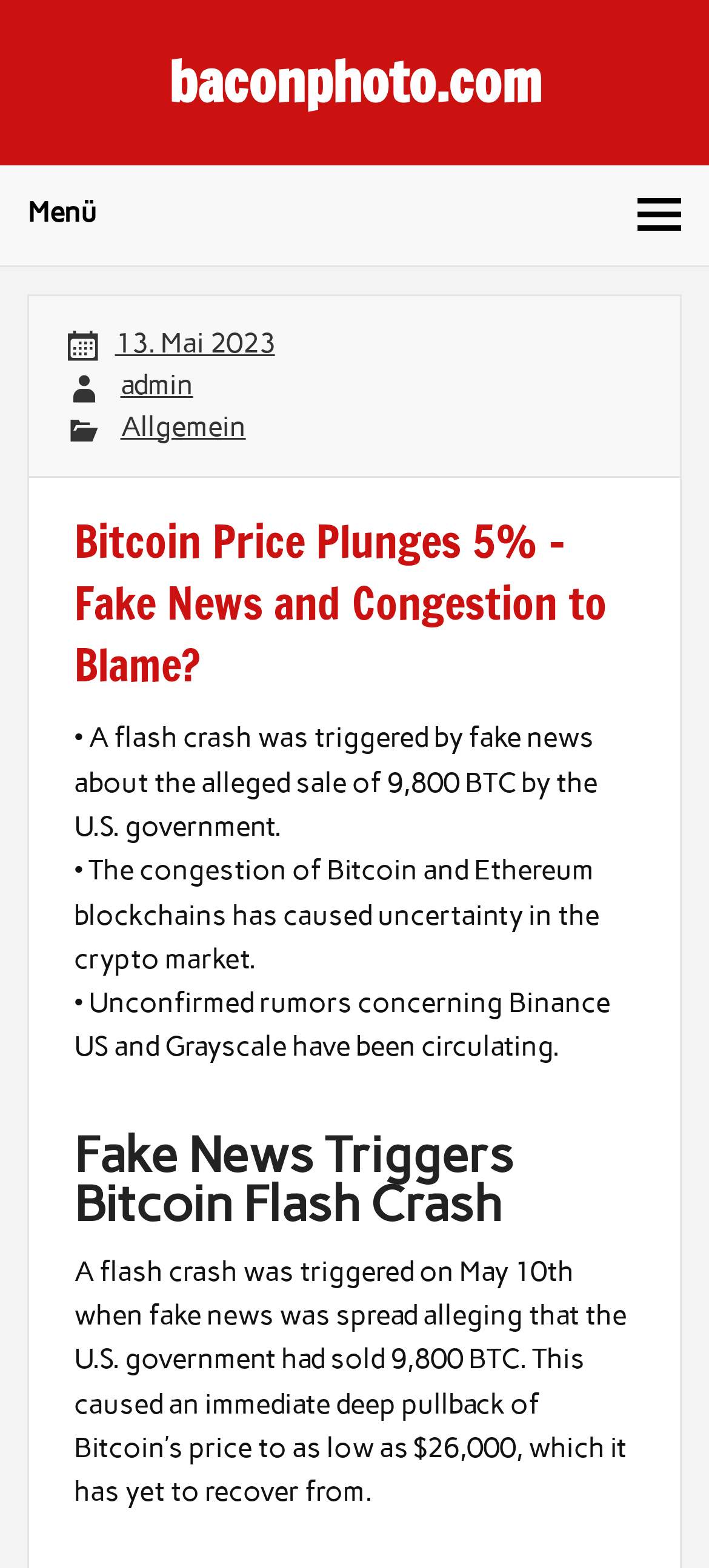Find the bounding box coordinates for the HTML element specified by: "Menü".

[0.0, 0.106, 1.0, 0.169]